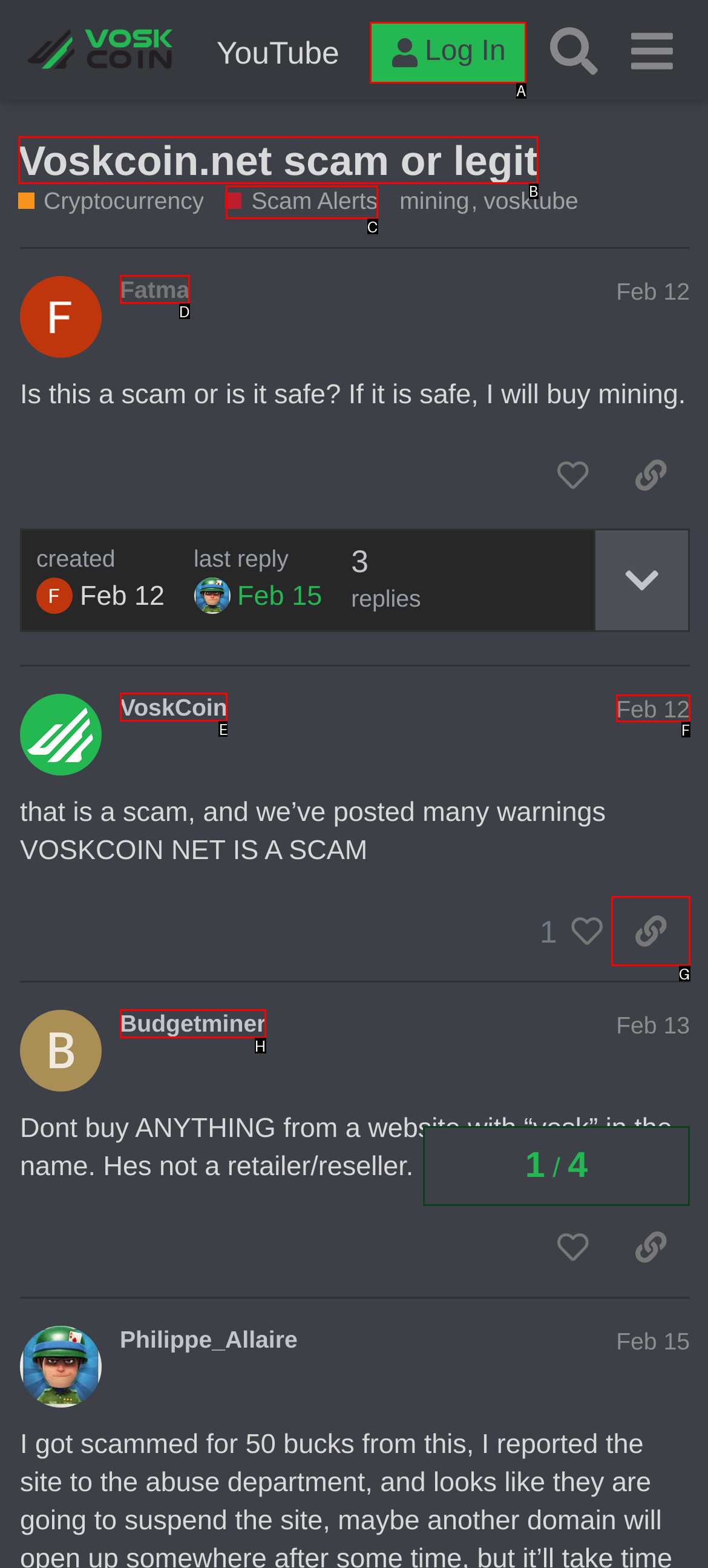Select the proper UI element to click in order to perform the following task: Log in to the forum. Indicate your choice with the letter of the appropriate option.

A